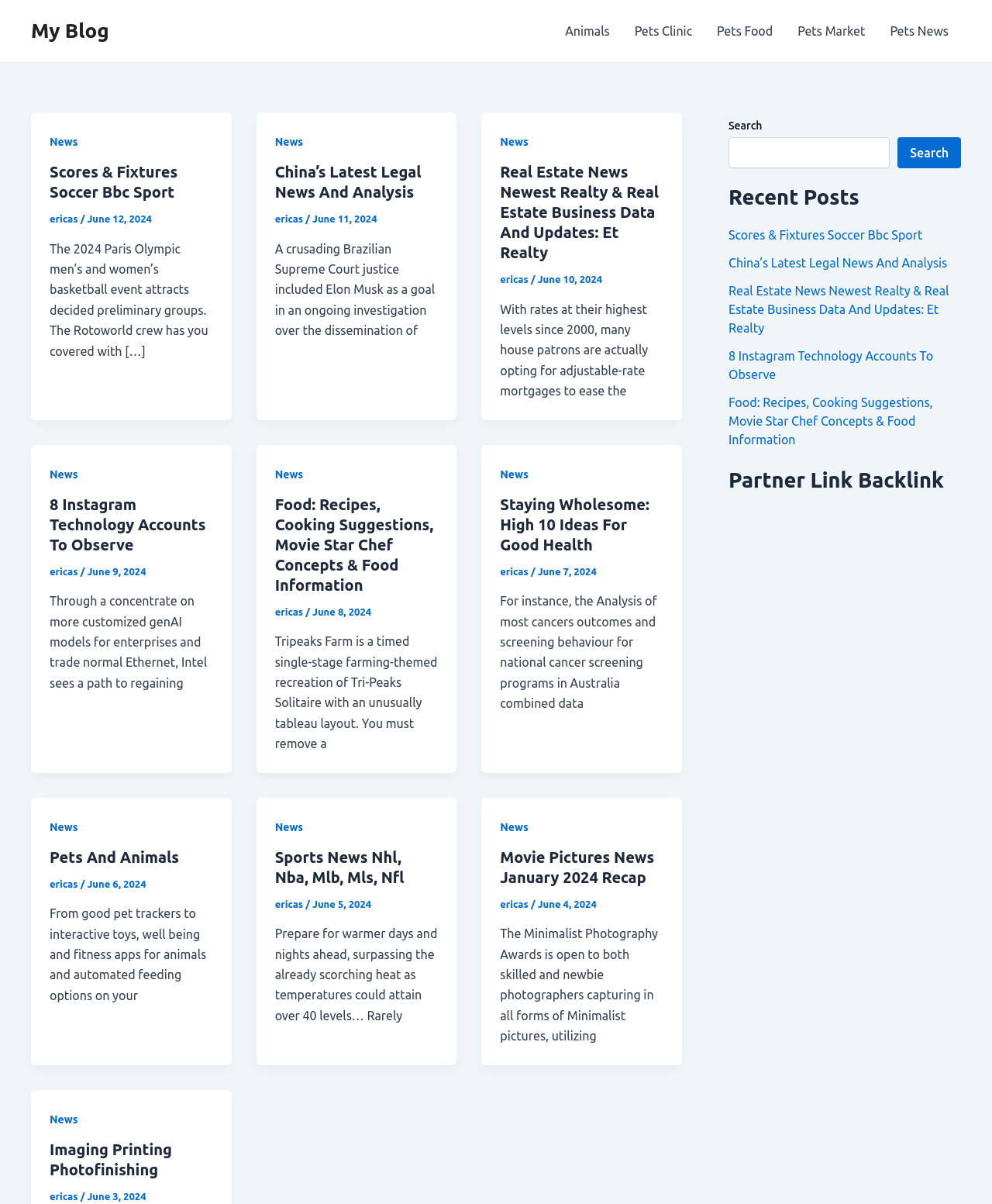Determine the bounding box coordinates for the clickable element to execute this instruction: "Read 'Scores & Fixtures Soccer Bbc Sport' article". Provide the coordinates as four float numbers between 0 and 1, i.e., [left, top, right, bottom].

[0.05, 0.135, 0.215, 0.168]